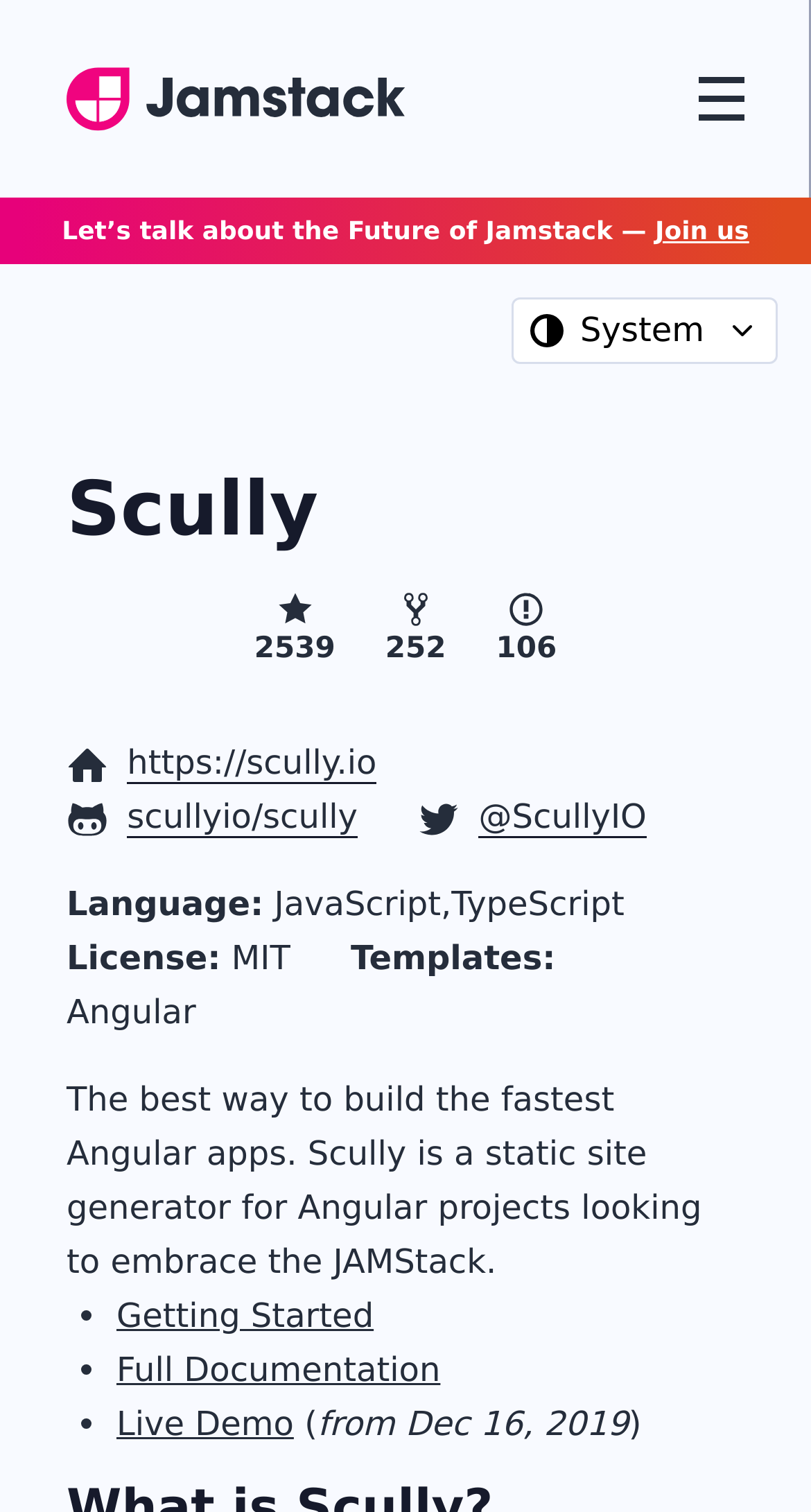Based on the element description: "Full Documentation", identify the bounding box coordinates for this UI element. The coordinates must be four float numbers between 0 and 1, listed as [left, top, right, bottom].

[0.144, 0.893, 0.543, 0.919]